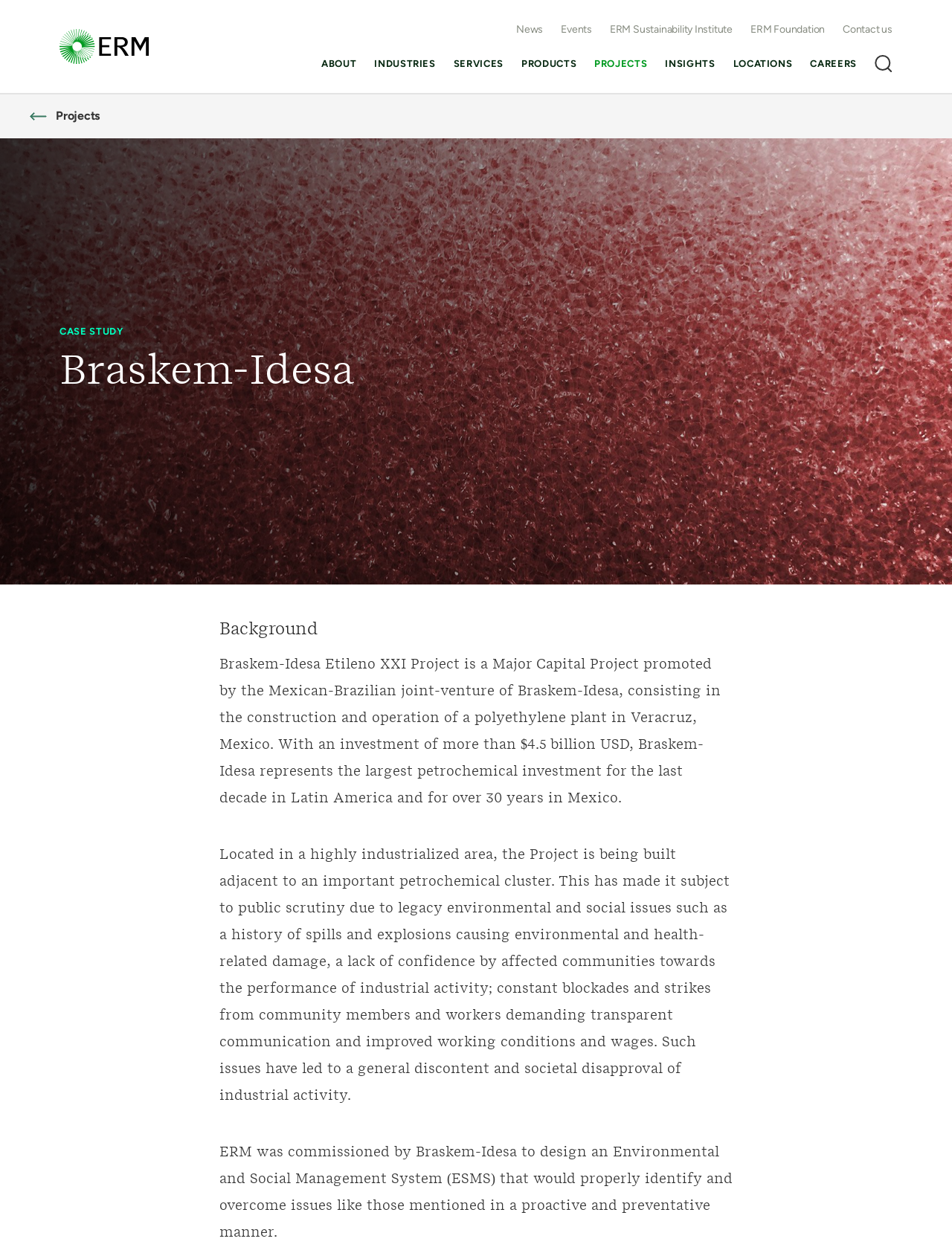Provide a comprehensive caption for the webpage.

The webpage is about the Braskem-Idesa Etileno XXI Project, a major capital project promoted by the Mexican-Brazilian joint-venture of Braskem-Idesa. At the top left corner, there is an ERM logo image. Below it, there are several links to different sections of the website, including News, Events, ERM Sustainability Institute, ERM Foundation, and Contact us. 

To the right of these links, there is a navigation menu with links to ABOUT, INDUSTRIES, SERVICES, PRODUCTS, PROJECTS, INSIGHTS, LOCATIONS, and CAREERS. 

On the left side of the page, there is a large section dedicated to the project. It starts with a heading "Braskem-Idesa" followed by a subheading "Background". Below the subheading, there are three paragraphs of text that describe the project, its location, and the challenges it faces due to environmental and social issues. 

Above the project description, there is a link to "Projects" and an image. At the top right corner, there is another image. The page has a total of three images and several links to different sections of the website.